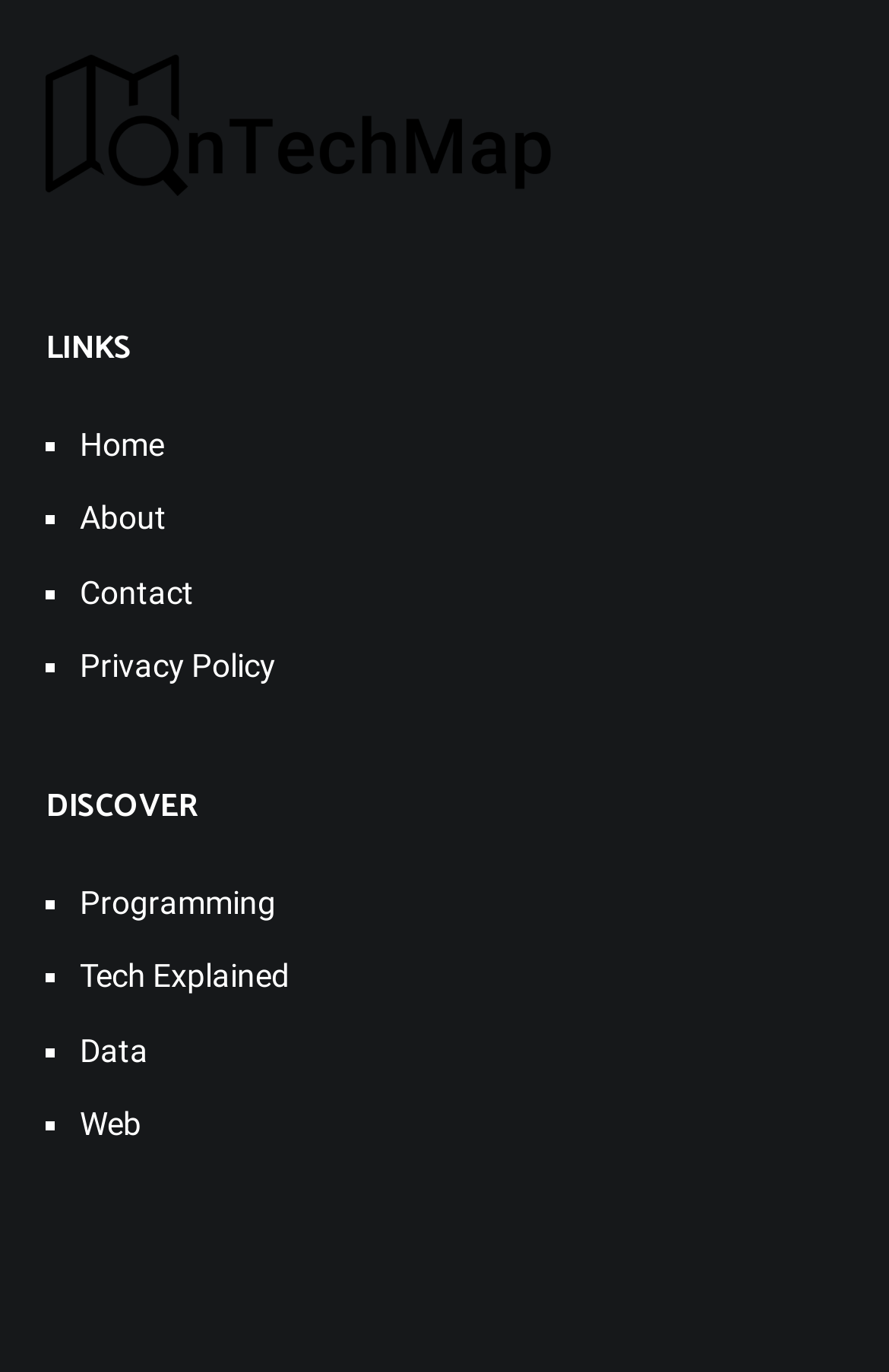Look at the image and write a detailed answer to the question: 
What is the last link on the webpage?

I looked at the links on the webpage and found that the last link is 'Web', which is located at the bottom of the webpage under the 'DISCOVER' heading.